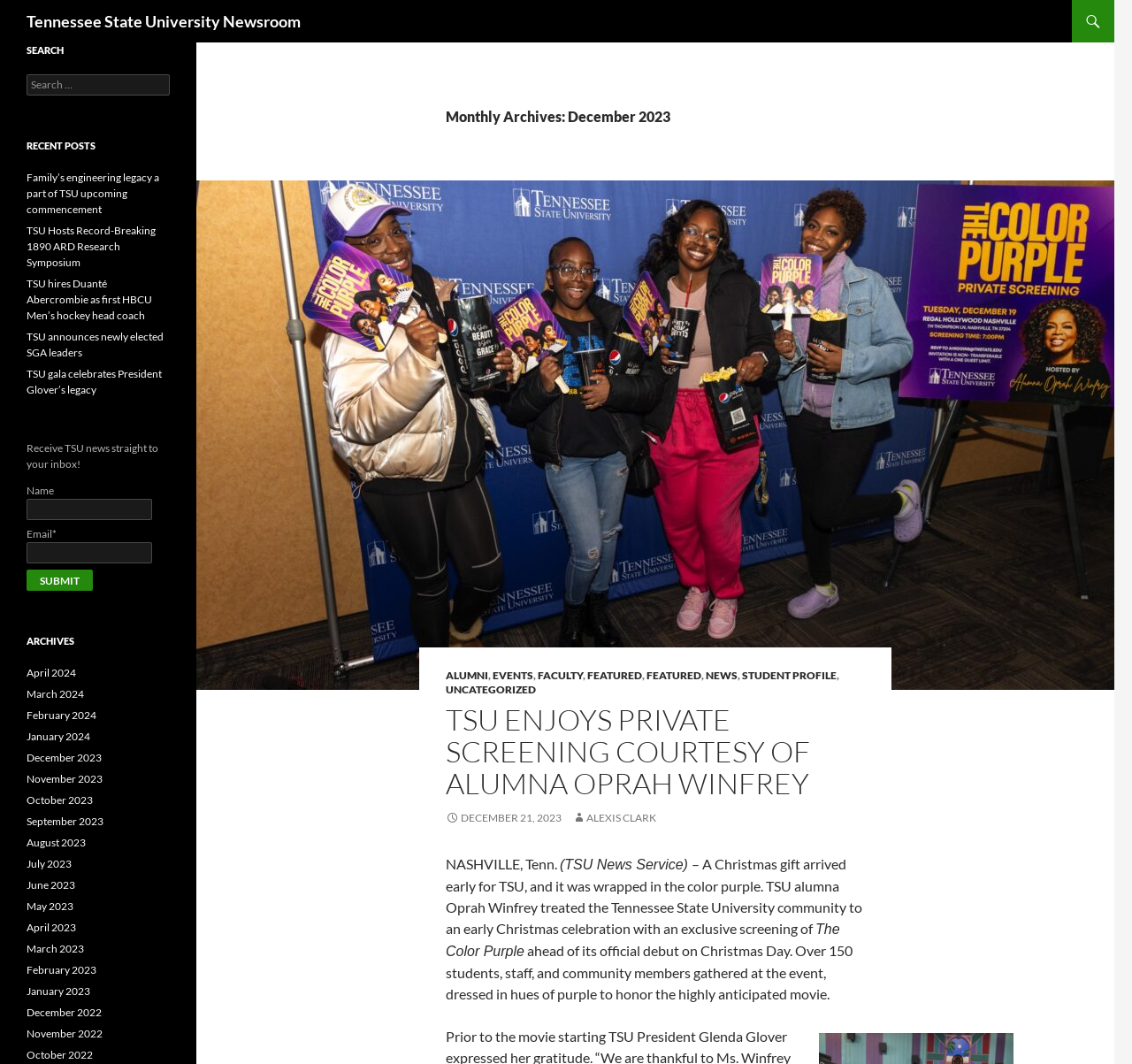What is the main heading of this webpage? Please extract and provide it.

Tennessee State University Newsroom